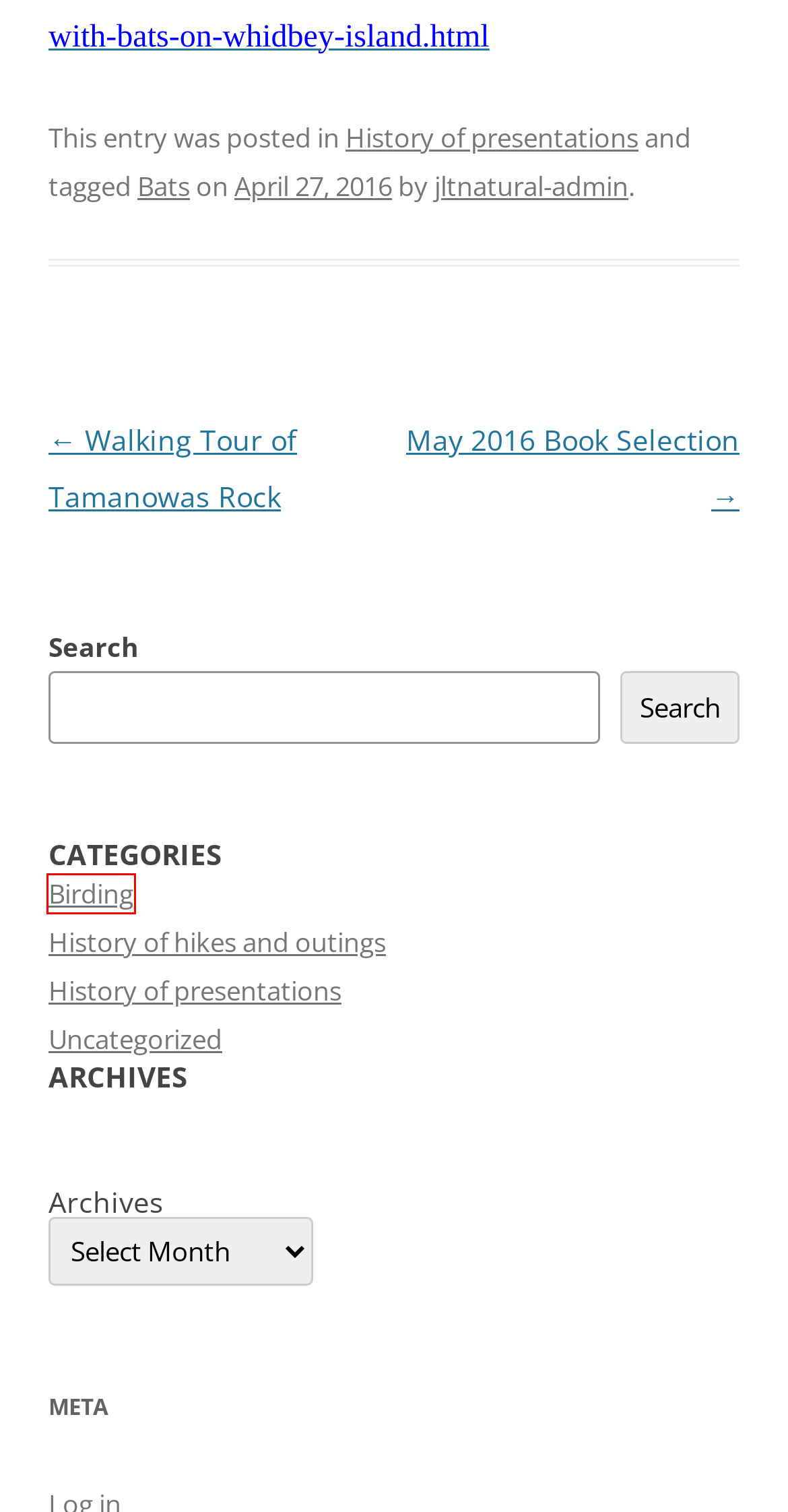Given a webpage screenshot with a red bounding box around a particular element, identify the best description of the new webpage that will appear after clicking on the element inside the red bounding box. Here are the candidates:
A. Birding | Jefferson Land Trust Natural History Society
B. Walking Tour of Tamanowas Rock | Jefferson Land Trust Natural History Society
C. Uncategorized | Jefferson Land Trust Natural History Society
D. jltnatural-admin | Jefferson Land Trust Natural History Society
E. History of hikes and outings | Jefferson Land Trust Natural History Society
F. History of presentations | Jefferson Land Trust Natural History Society
G. May 2016 Book Selection | Jefferson Land Trust Natural History Society
H. Bats | Jefferson Land Trust Natural History Society

A